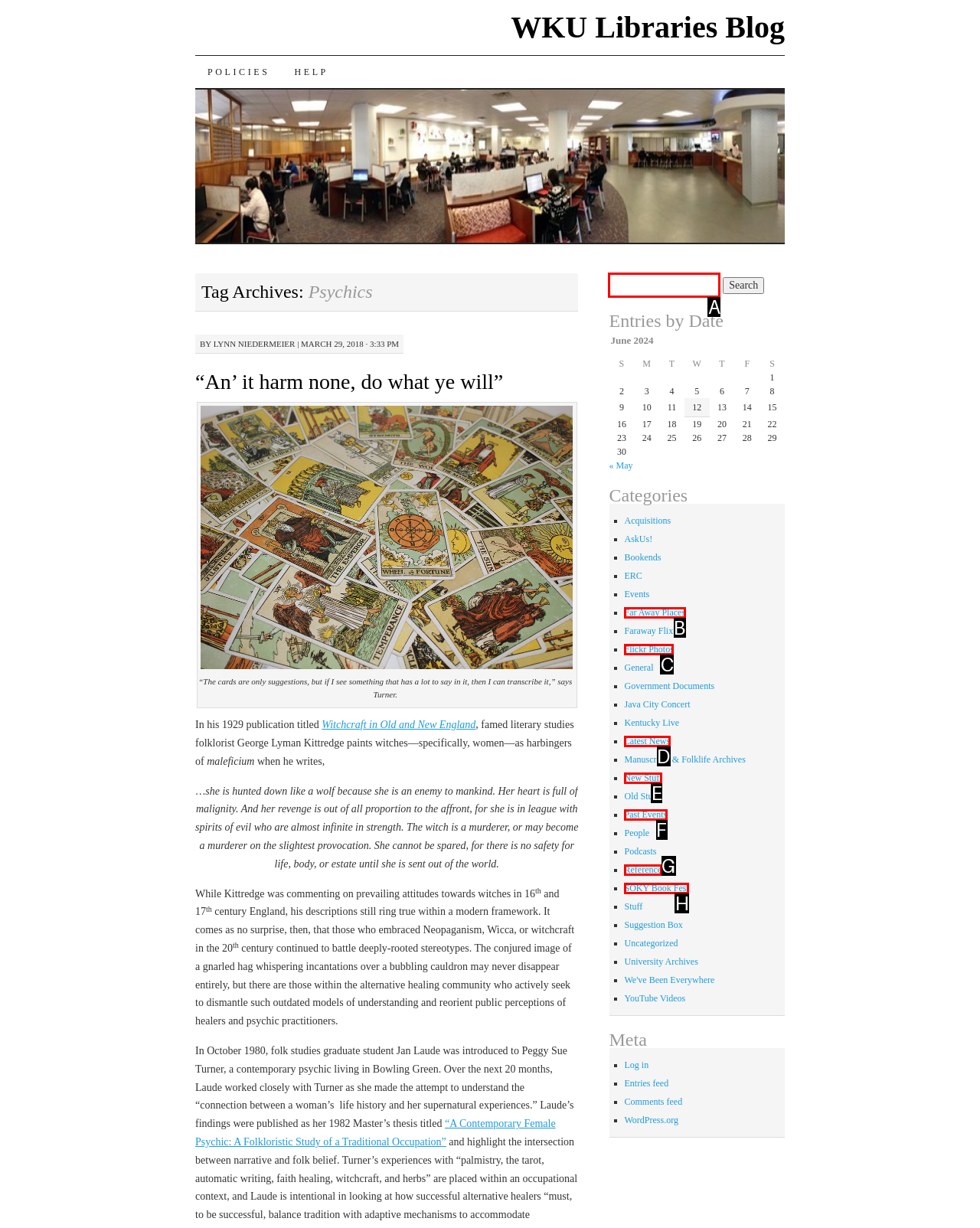Decide which letter you need to select to fulfill the task: Search for a keyword
Answer with the letter that matches the correct option directly.

A